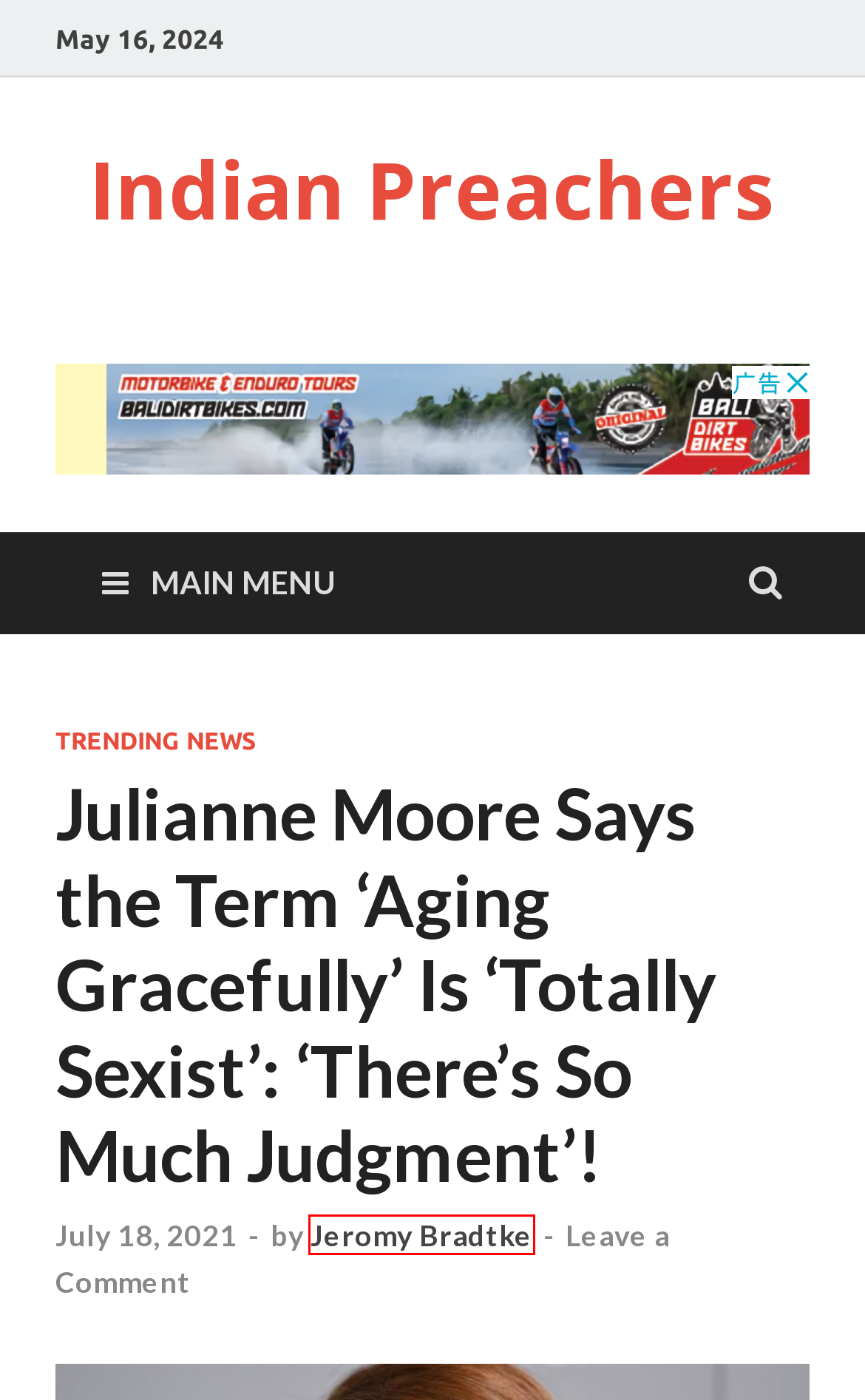Analyze the screenshot of a webpage with a red bounding box and select the webpage description that most accurately describes the new page resulting from clicking the element inside the red box. Here are the candidates:
A. Sports – Indian Preachers
B. Jeromy Bradtke – Indian Preachers
C. Blog Tool, Publishing Platform, and CMS – WordPress.org
D. Disneyland Celebrates 66th Anniversary – Indian Preachers
E. health and fitness – Indian Preachers
F. Trending News – Indian Preachers
G. Indian Preachers
H. Self ImprovementAttraction – Indian Preachers

B